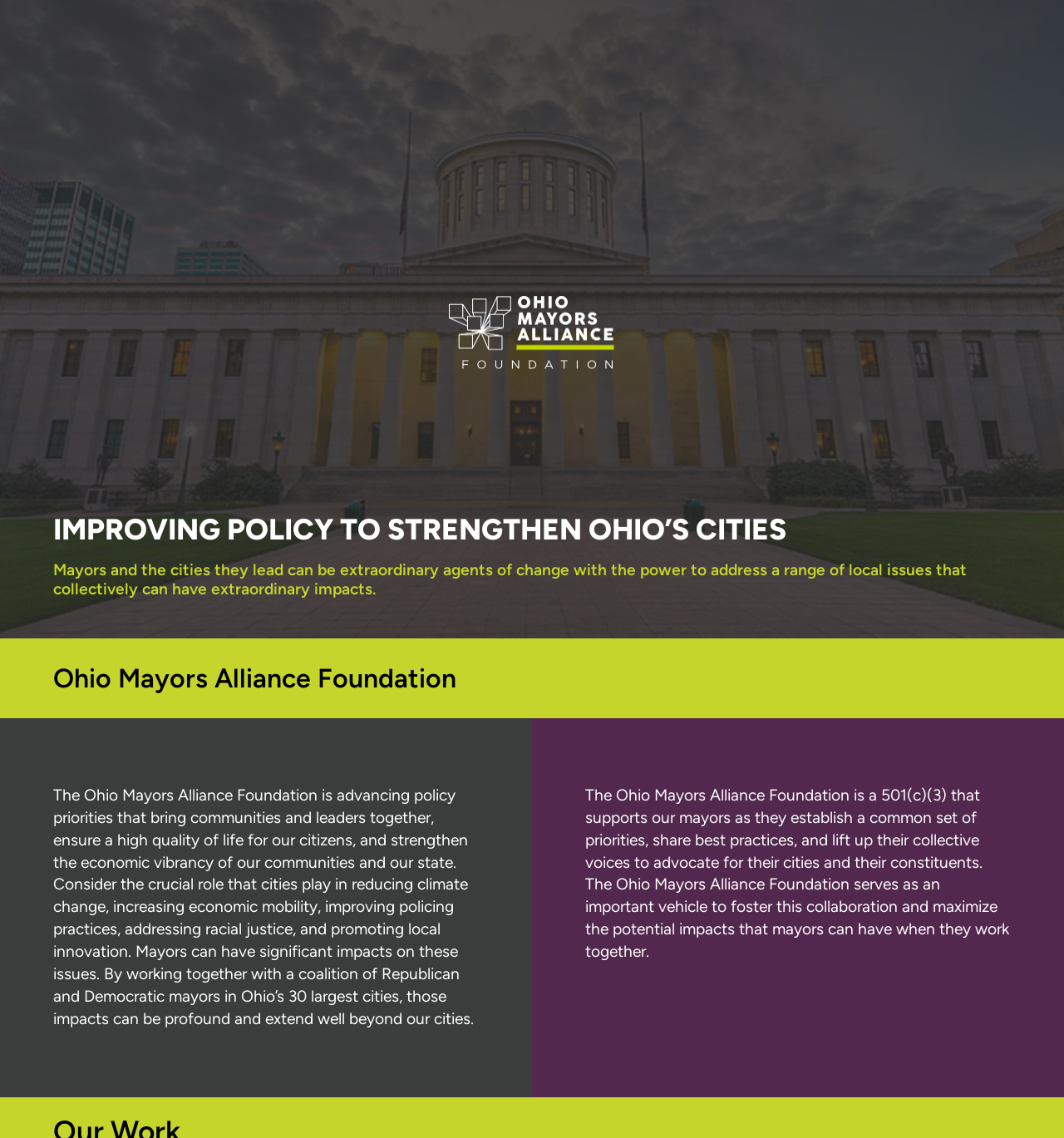What is the role of mayors in addressing local issues? Based on the screenshot, please respond with a single word or phrase.

Extraordinary agents of change